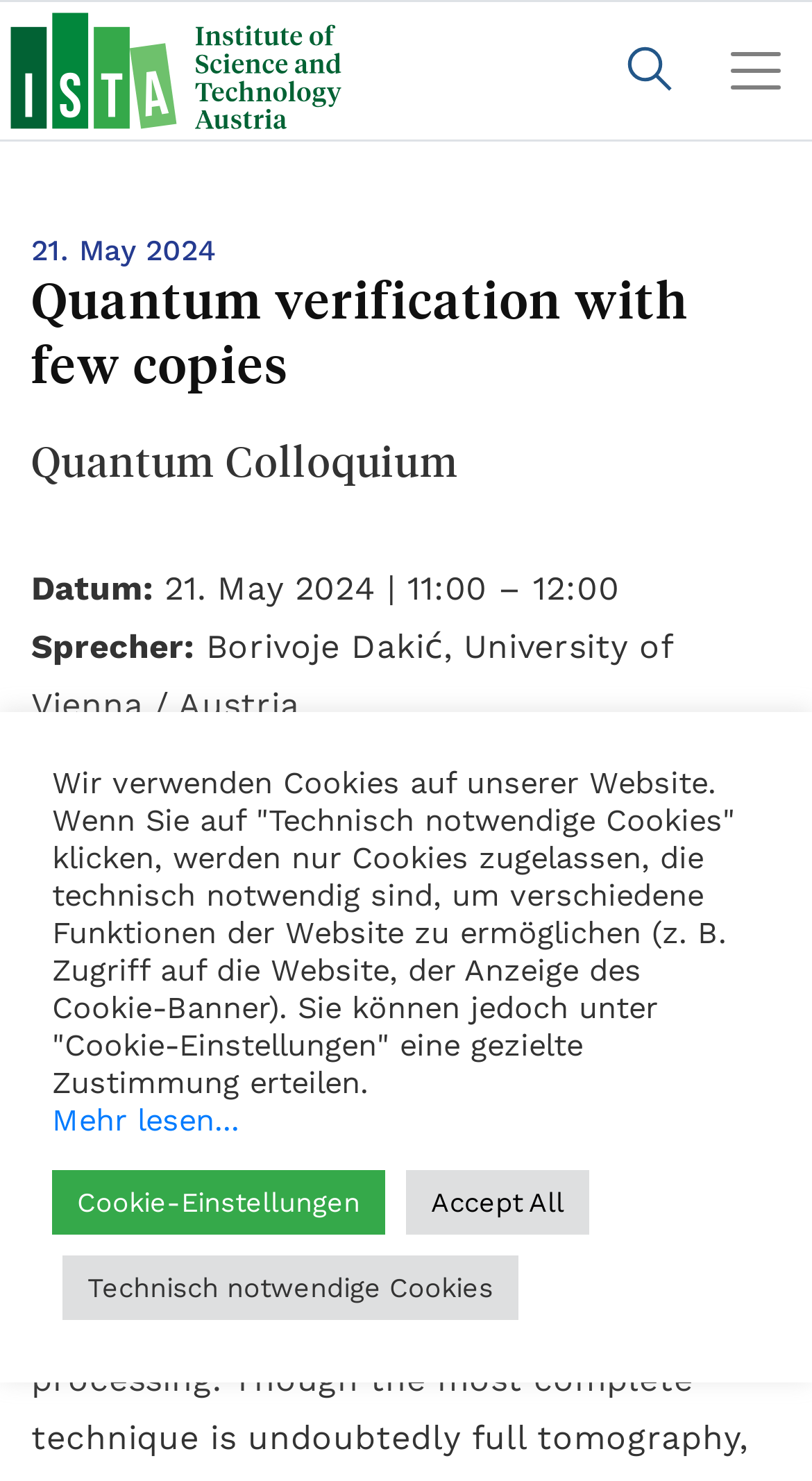Summarize the contents and layout of the webpage in detail.

The webpage appears to be an event page for a quantum colloquium titled "Quantum verification with few copies" by Borivoje Dakić from the University of Vienna, Austria. 

At the top of the page, there is a navigation menu for the site, accompanied by the ISTA logo on the left and a search icon on the right. Below this, there is a button to toggle the navigation menu.

The main content of the page is divided into sections, with the event title "Quantum verification with few copies" and the category "Quantum Colloquium" displayed prominently. 

Below this, there is a section providing event details, including the date "21. May 2024" and time "11:00 – 12:00". The speaker's name, Borivoje Dakić, and his affiliation, University of Vienna / Austria, are also listed. 

Further down, the event location is specified as the Heinzel Seminar Room, located on the Ground Floor of the Office Building West. The language of the event is English.